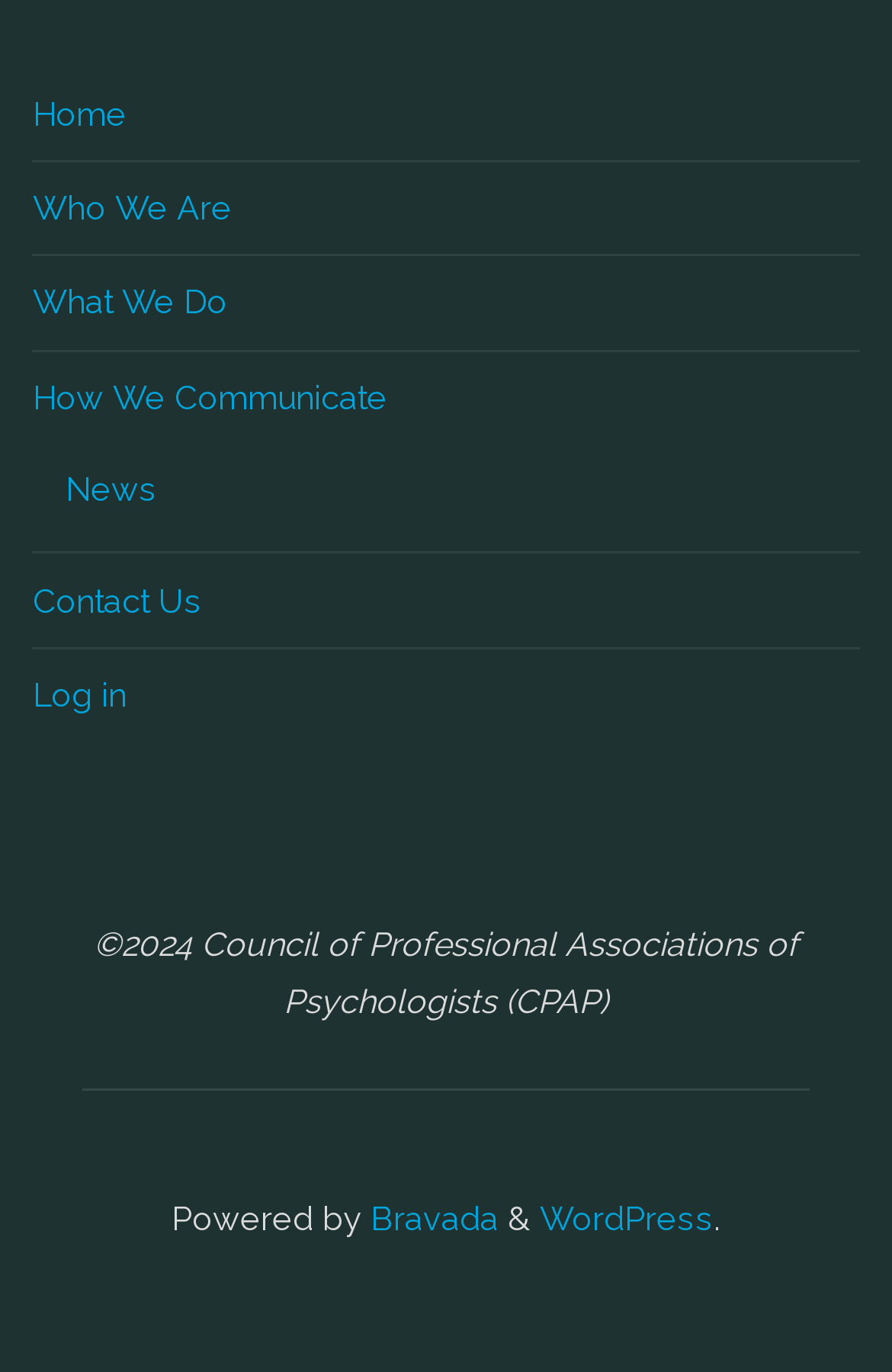Please analyze the image and provide a thorough answer to the question:
What is the position of the 'Log in' link?

By examining the bounding box coordinate of the 'Log in' link element, [0.037, 0.491, 0.142, 0.52], I determined that it is located at the bottom-left of the webpage.